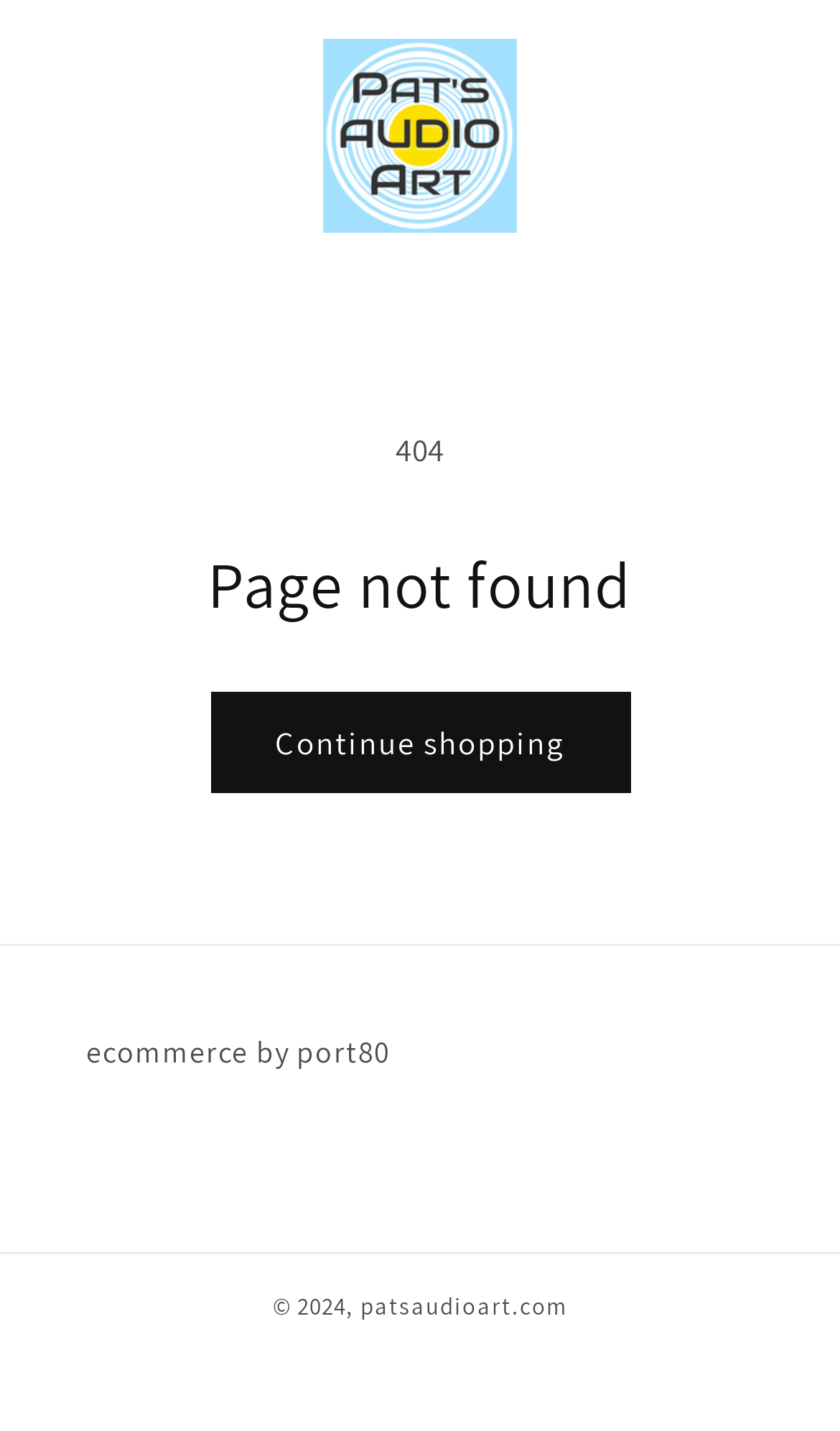Please provide a detailed answer to the question below based on the screenshot: 
What is the current page status?

I determined the current page status by looking at the root element's text, which says '404 Not Found – patsaudioart.com'. This indicates that the page is currently not found.